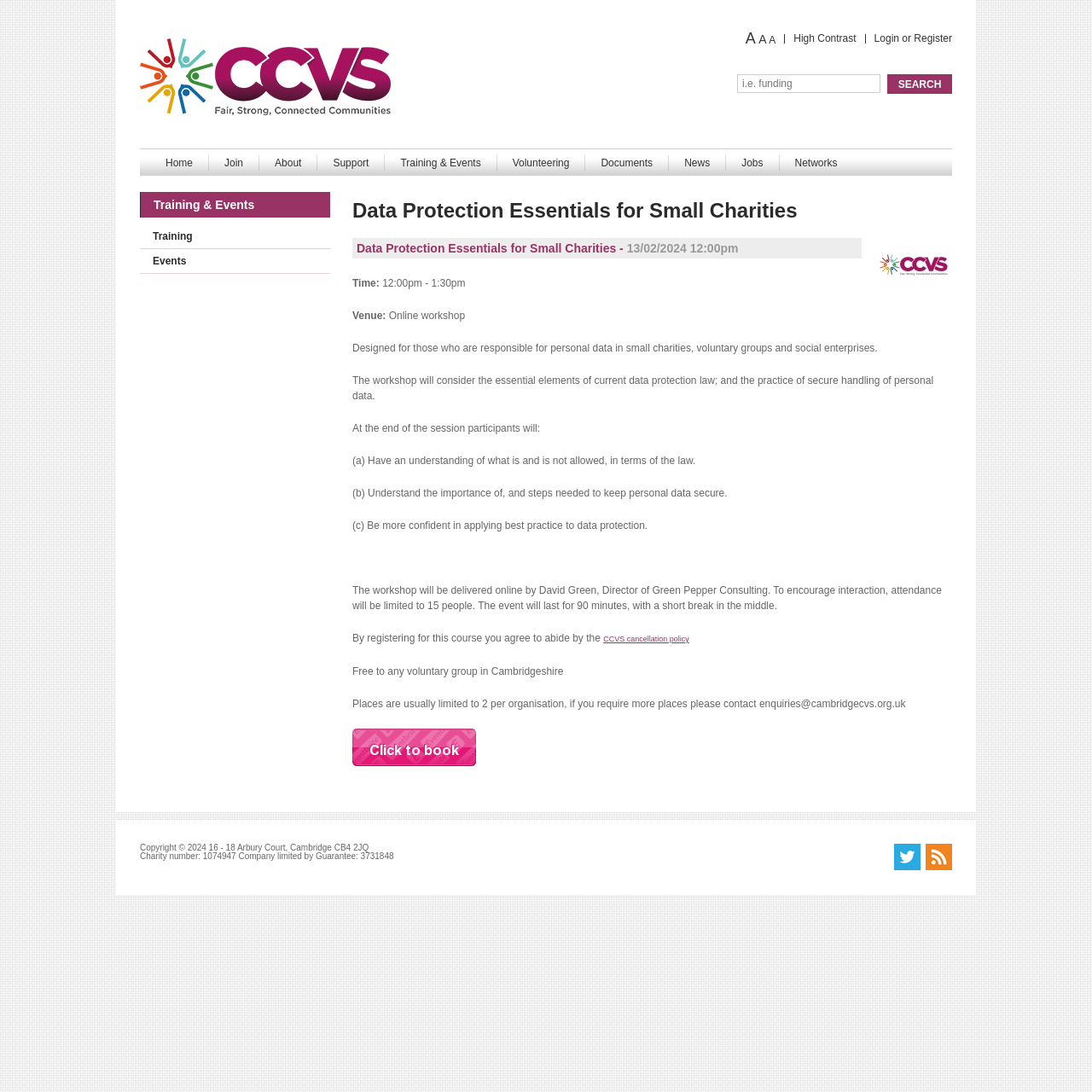Identify the bounding box coordinates necessary to click and complete the given instruction: "Check Facebook page".

None